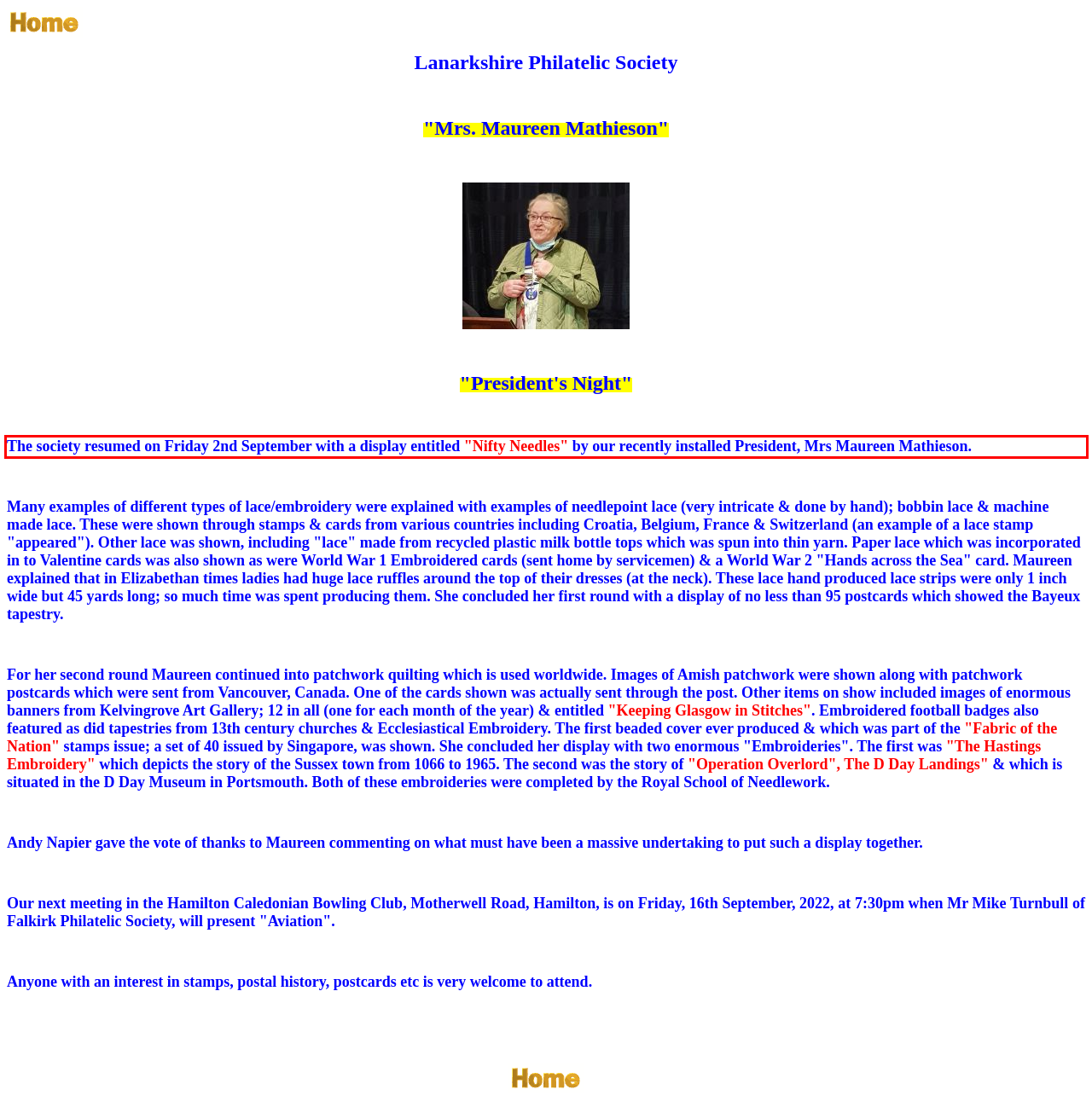In the given screenshot, locate the red bounding box and extract the text content from within it.

The society resumed on Friday 2nd September with a display entitled "Nifty Needles" by our recently installed President, Mrs Maureen Mathieson.